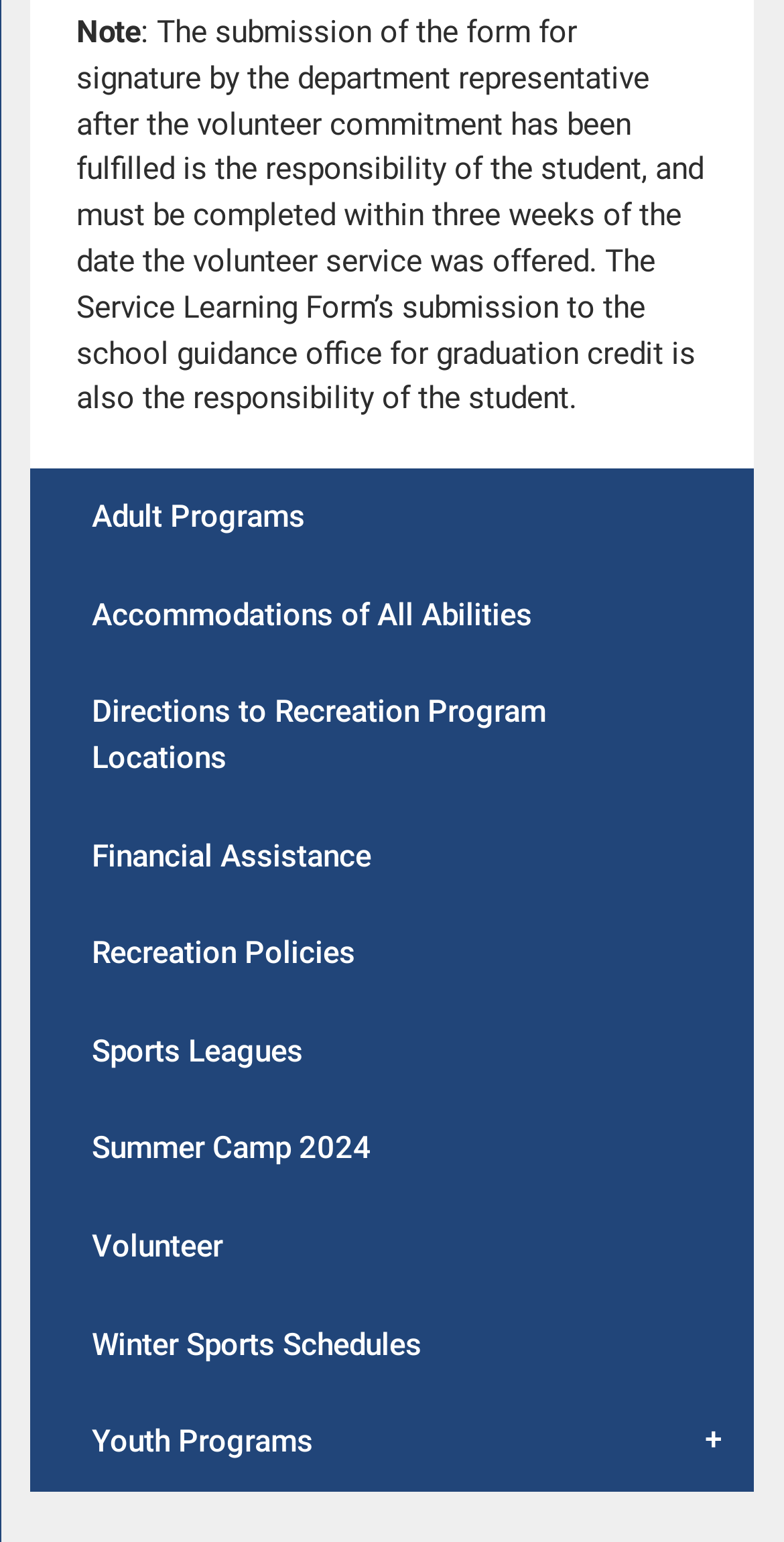Provide the bounding box coordinates in the format (top-left x, top-left y, bottom-right x, bottom-right y). All values are floating point numbers between 0 and 1. Determine the bounding box coordinate of the UI element described as: Youth Programs

[0.039, 0.904, 0.961, 0.967]